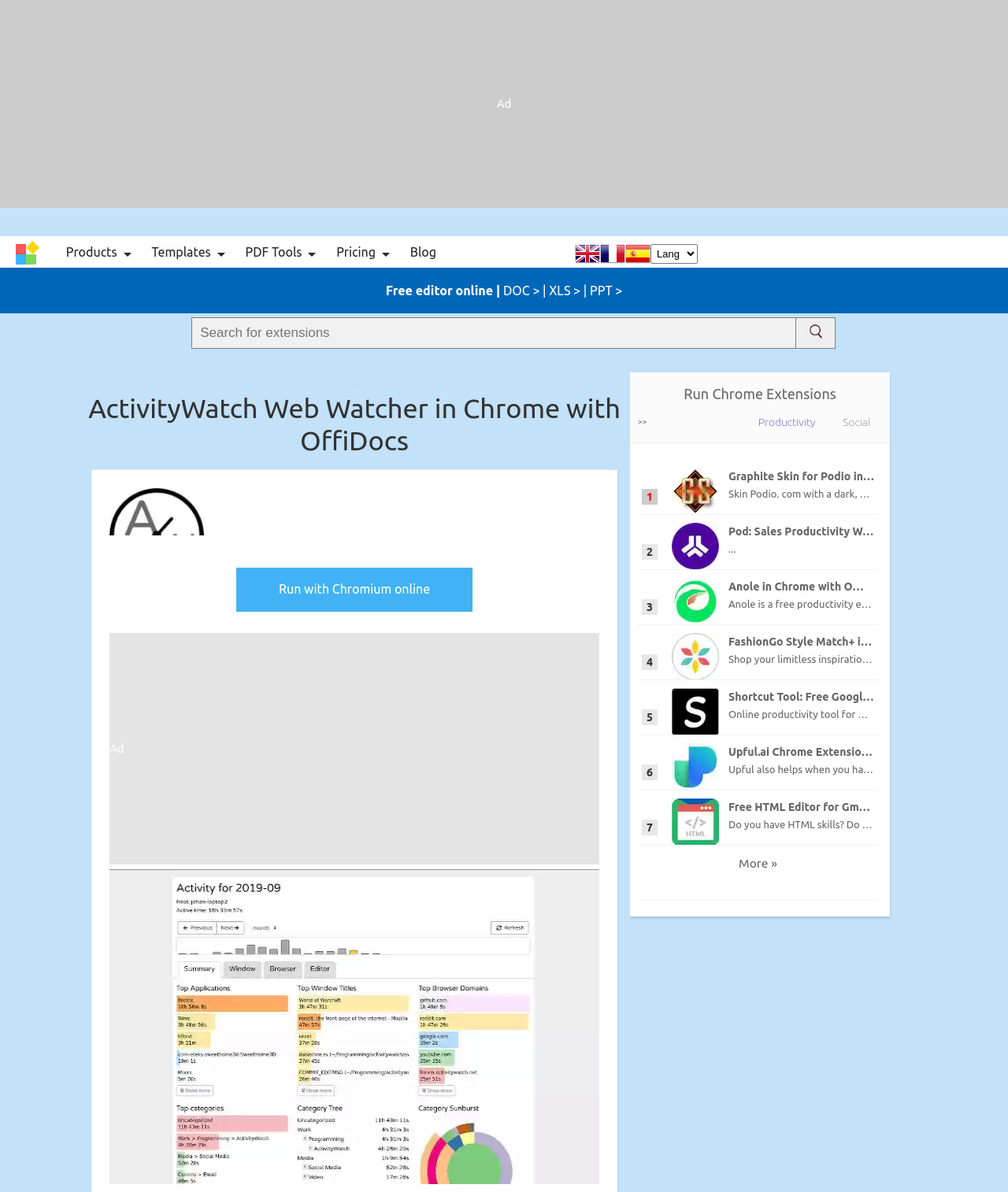Pinpoint the bounding box coordinates of the element you need to click to execute the following instruction: "View ActivityWatch Web Watcher screen". The bounding box should be represented by four float numbers between 0 and 1, in the format [left, top, right, bottom].

[0.109, 0.41, 0.202, 0.489]